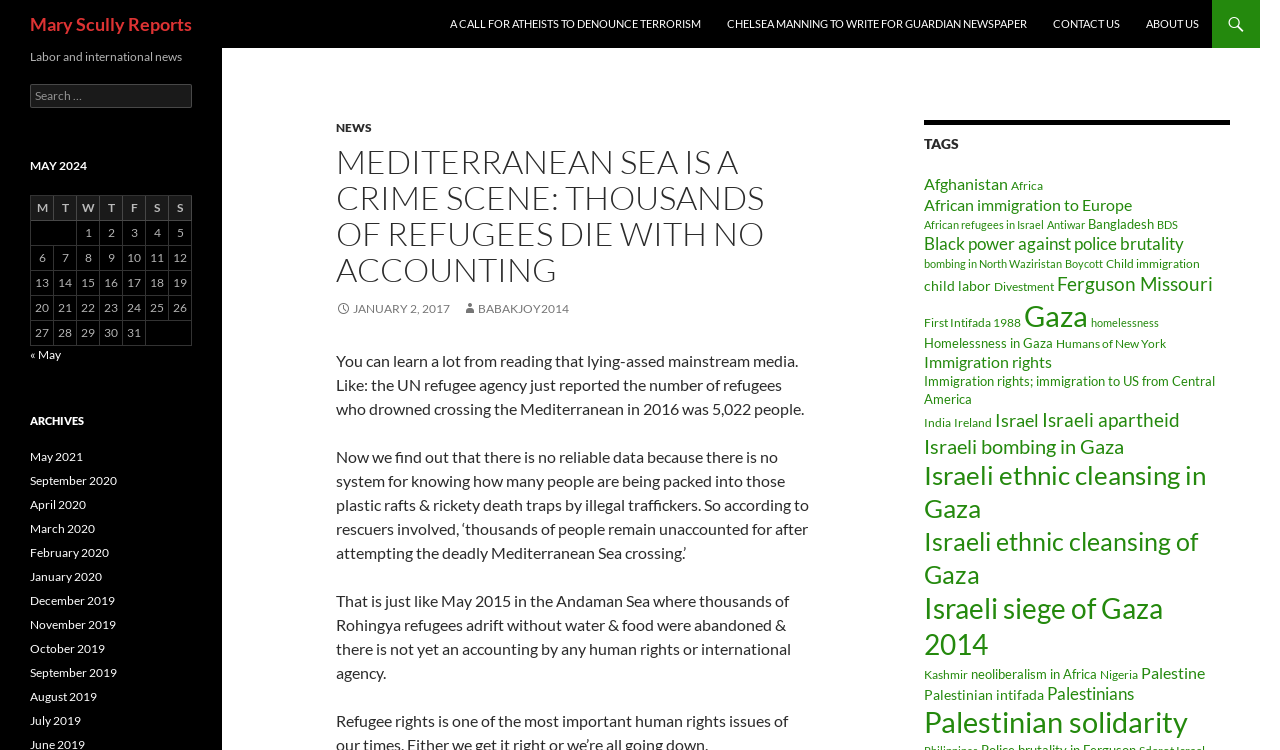Locate the bounding box coordinates of the region to be clicked to comply with the following instruction: "Click on the 'CONTACT US' link". The coordinates must be four float numbers between 0 and 1, in the form [left, top, right, bottom].

[0.813, 0.0, 0.884, 0.064]